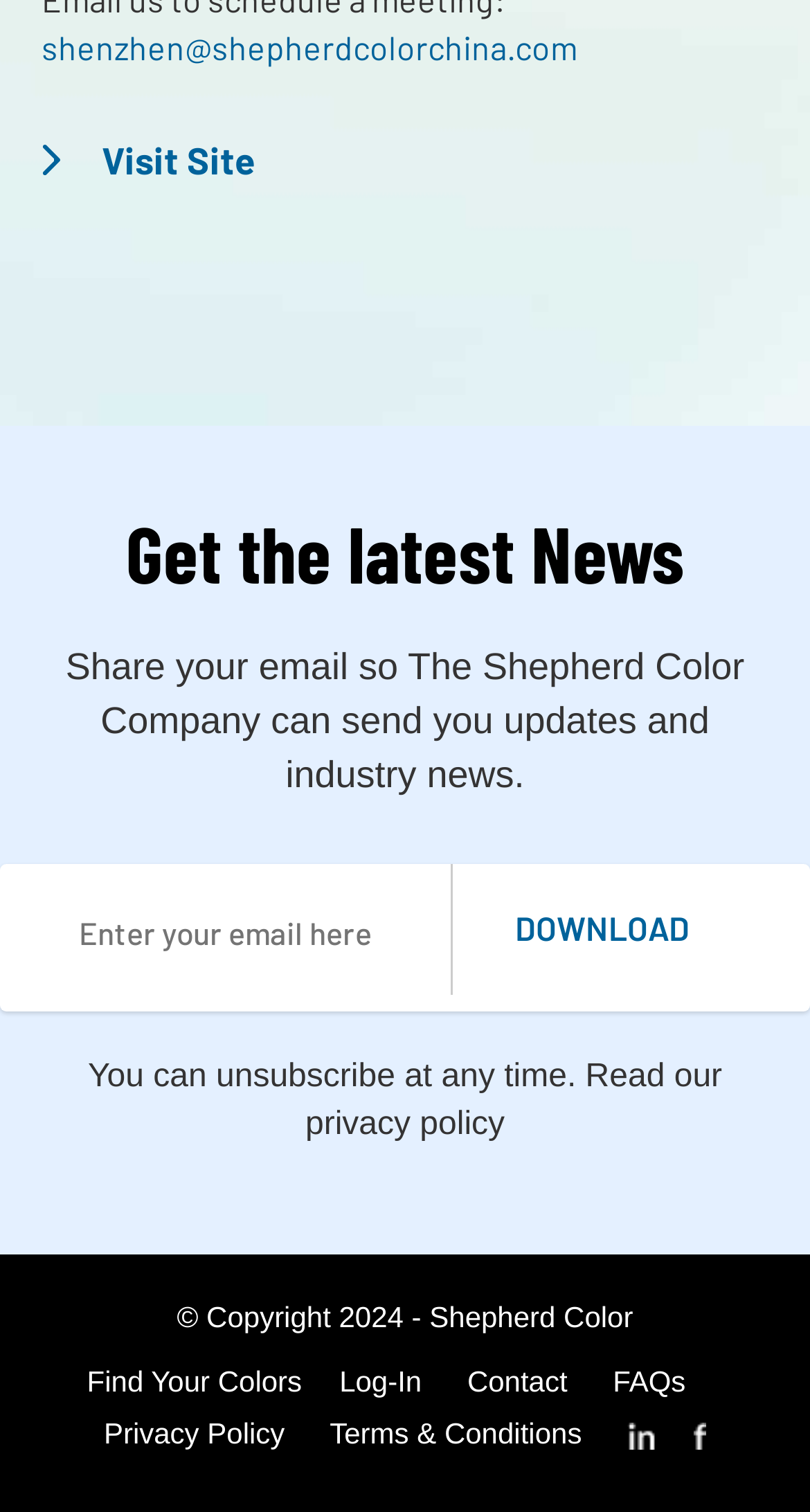Give a succinct answer to this question in a single word or phrase: 
What is the company's email address?

shenzhen@shepherdcolorchina.com